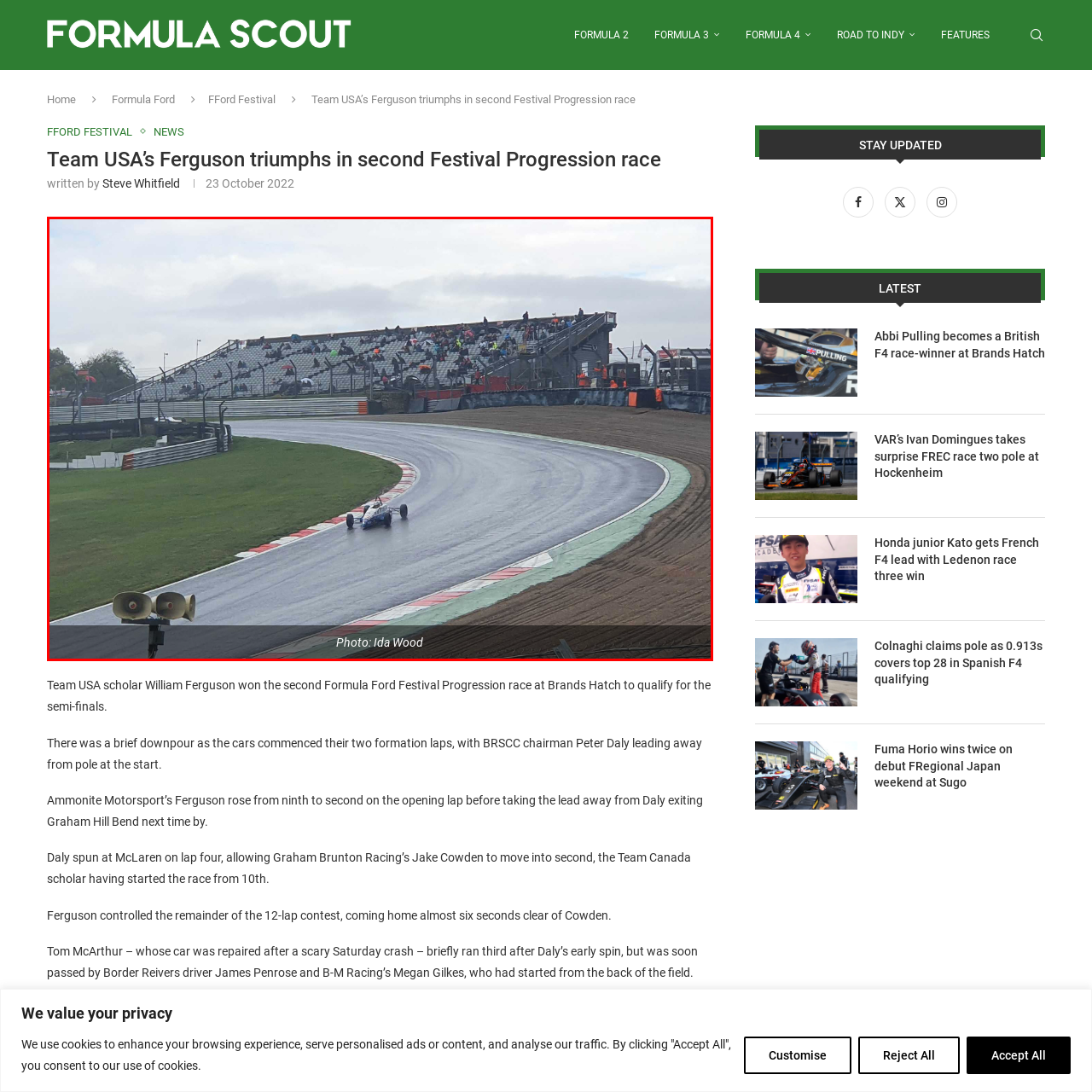What is the color of the racing car? Observe the image within the red bounding box and give a one-word or short-phrase answer.

Blue and white